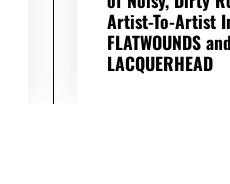Refer to the screenshot and answer the following question in detail:
What is the purpose of the article?

The article aims to provide readers with insights into the creative process and influences that shape the distinctive musical styles of FLATWOUNDS and LACQUERHEAD, offering a deeper understanding of their artistic collaboration.